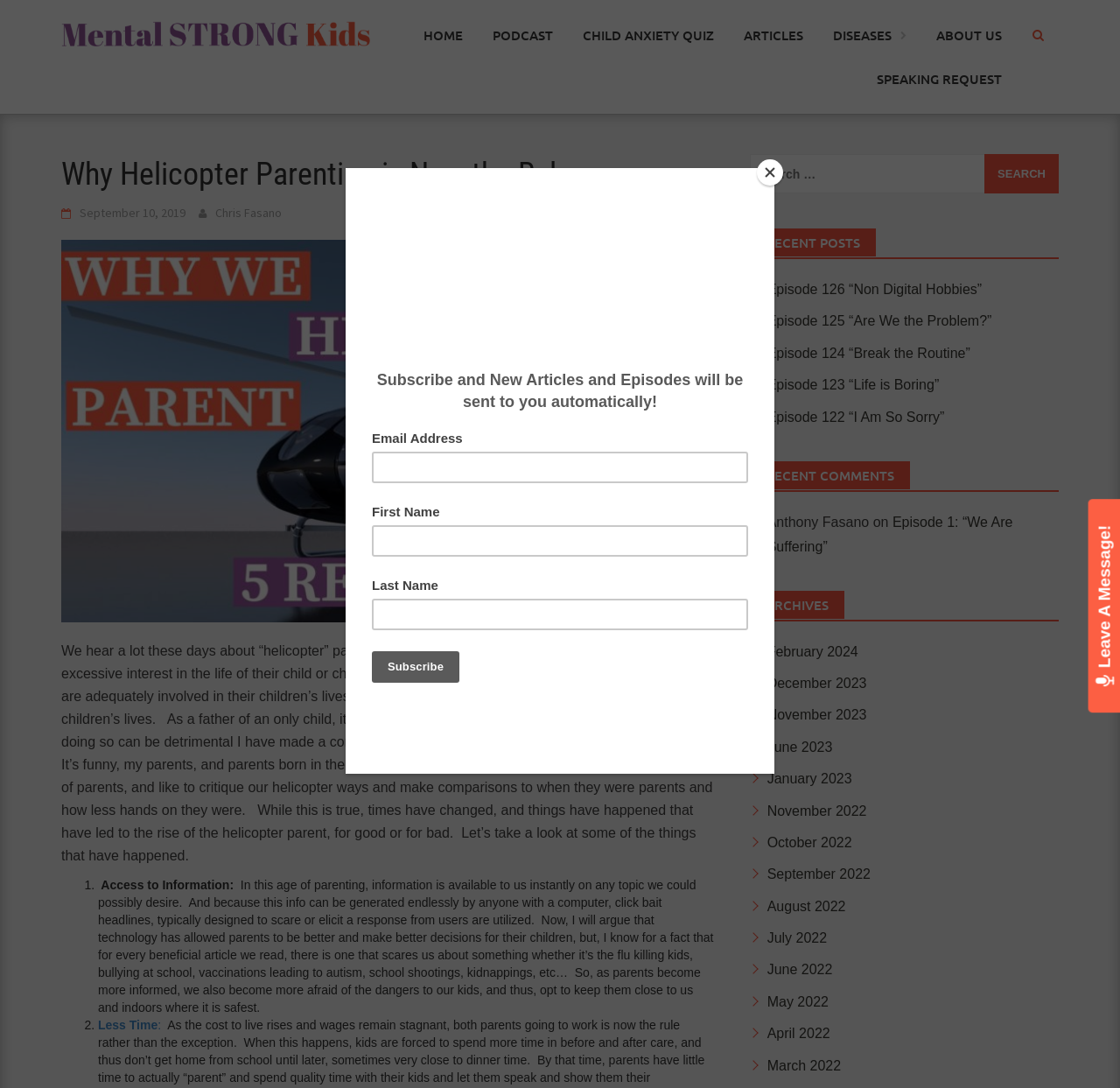Please locate the bounding box coordinates of the element's region that needs to be clicked to follow the instruction: "Leave a message". The bounding box coordinates should be provided as four float numbers between 0 and 1, i.e., [left, top, right, bottom].

[0.971, 0.458, 1.0, 0.655]